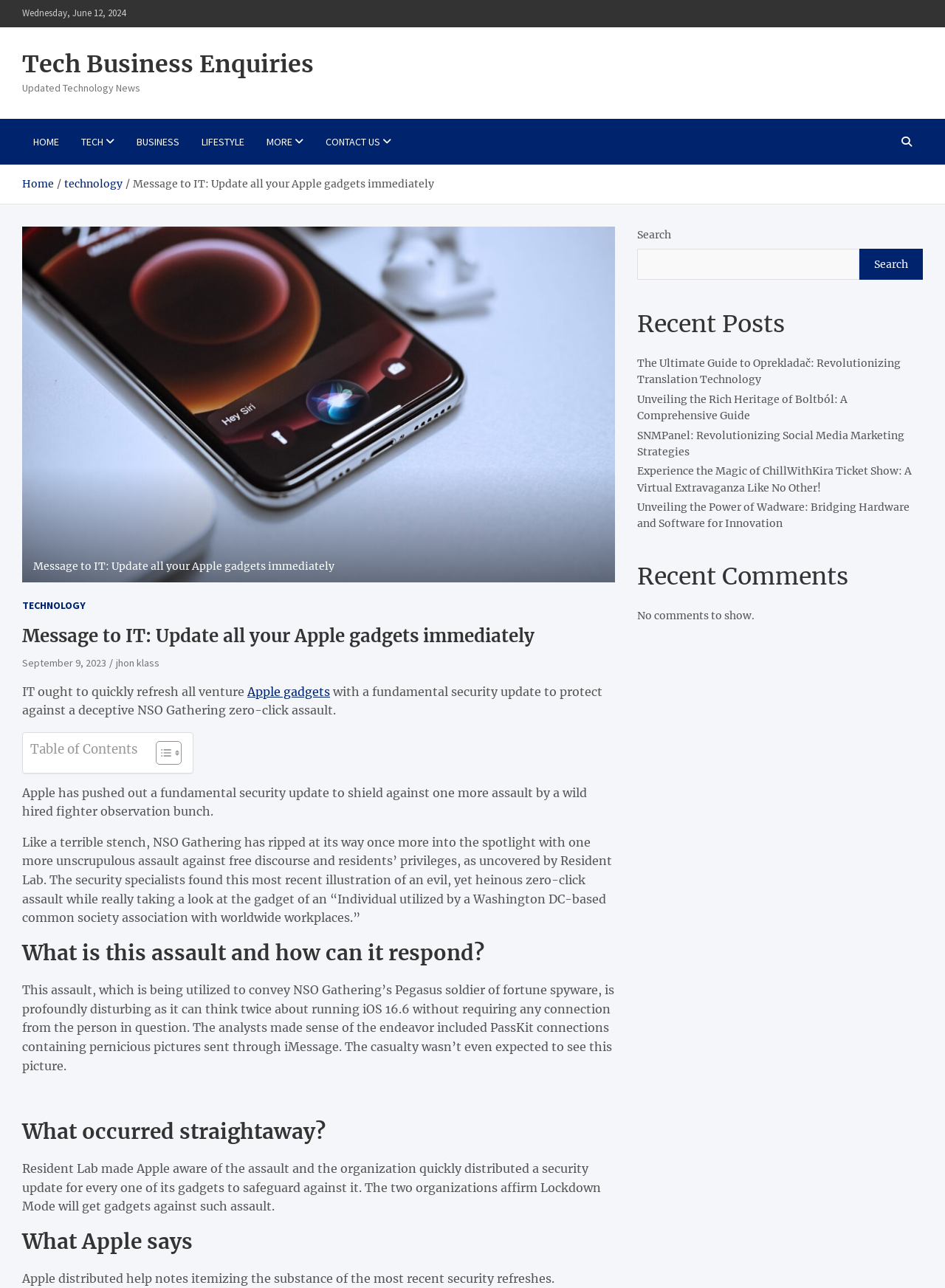What is the purpose of the security update mentioned in the article?
From the details in the image, provide a complete and detailed answer to the question.

The article states that Apple has pushed out a fundamental security update to shield against a deceptive NSO Gathering zero-click assault. This implies that the purpose of the security update is to protect Apple devices from this type of assault.